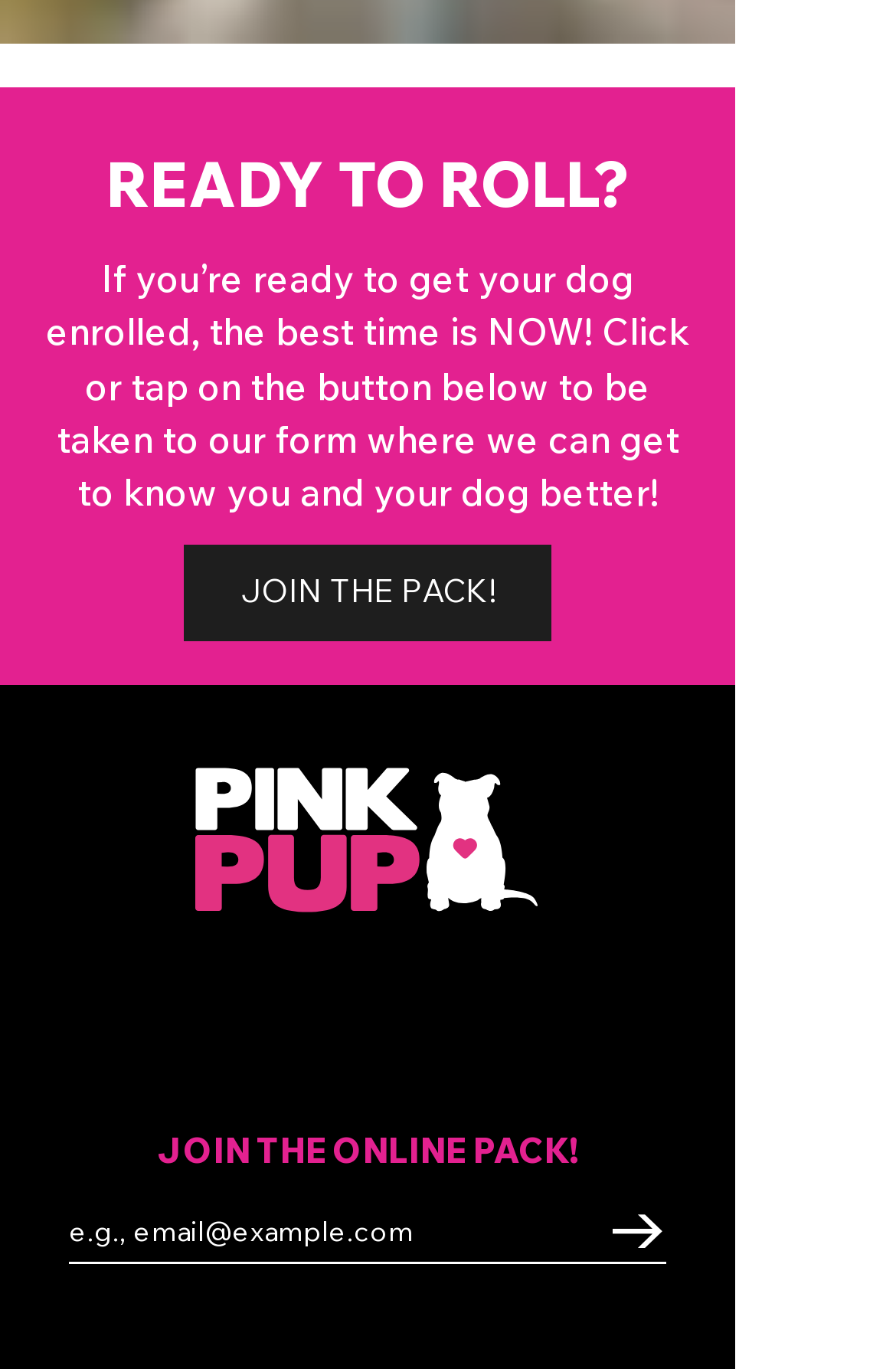Give a one-word or short phrase answer to the question: 
What is the logo image description?

Pink Pup Logo